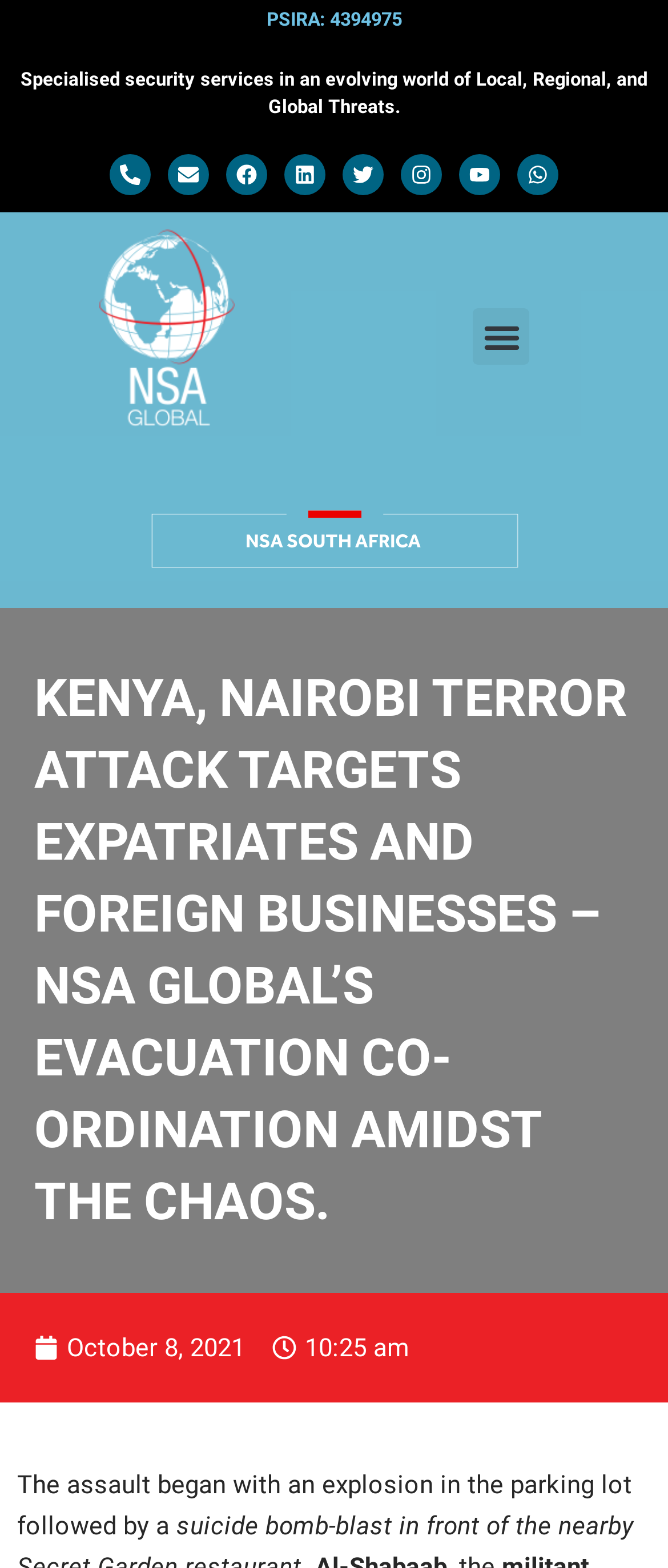Please specify the bounding box coordinates of the area that should be clicked to accomplish the following instruction: "Click the Facebook link". The coordinates should consist of four float numbers between 0 and 1, i.e., [left, top, right, bottom].

[0.338, 0.098, 0.4, 0.125]